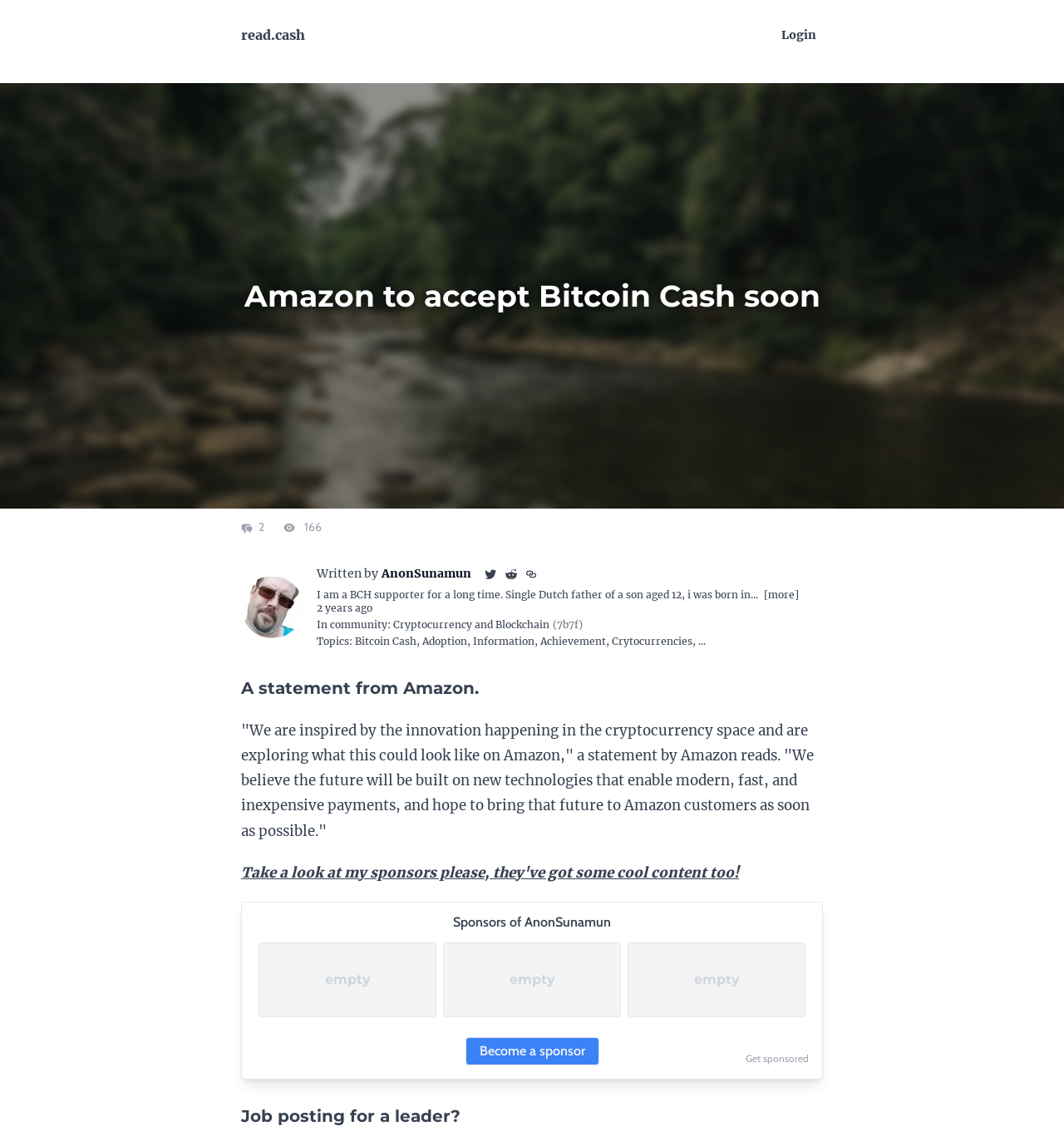What is the topic of the article?
Refer to the image and provide a concise answer in one word or phrase.

Bitcoin Cash